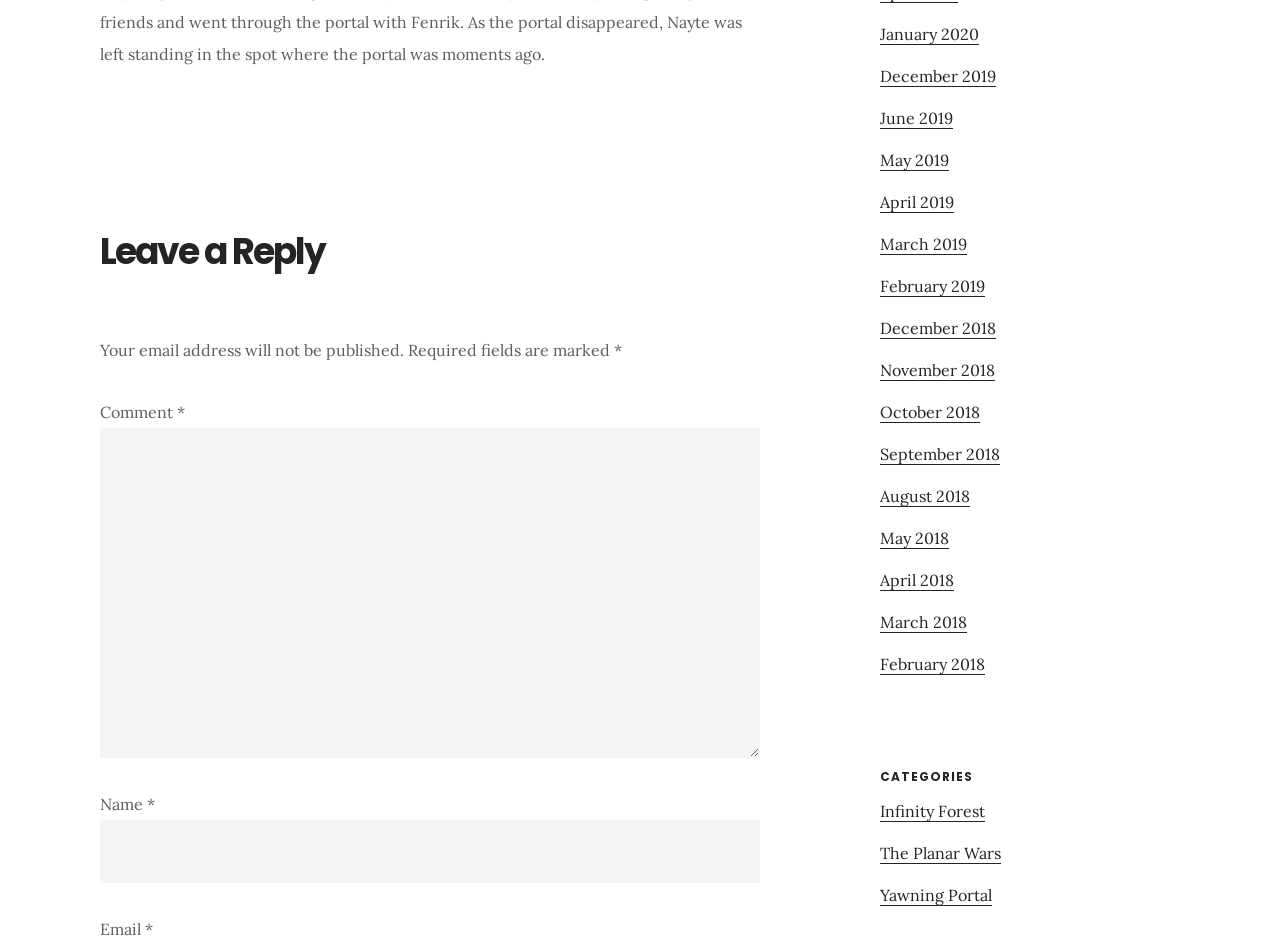How many categories are there?
Please use the image to deliver a detailed and complete answer.

I found the 'CATEGORIES' heading and counted the number of links below it, which are 'Infinity Forest', 'The Planar Wars', and 'Yawning Portal', and found 3 categories.